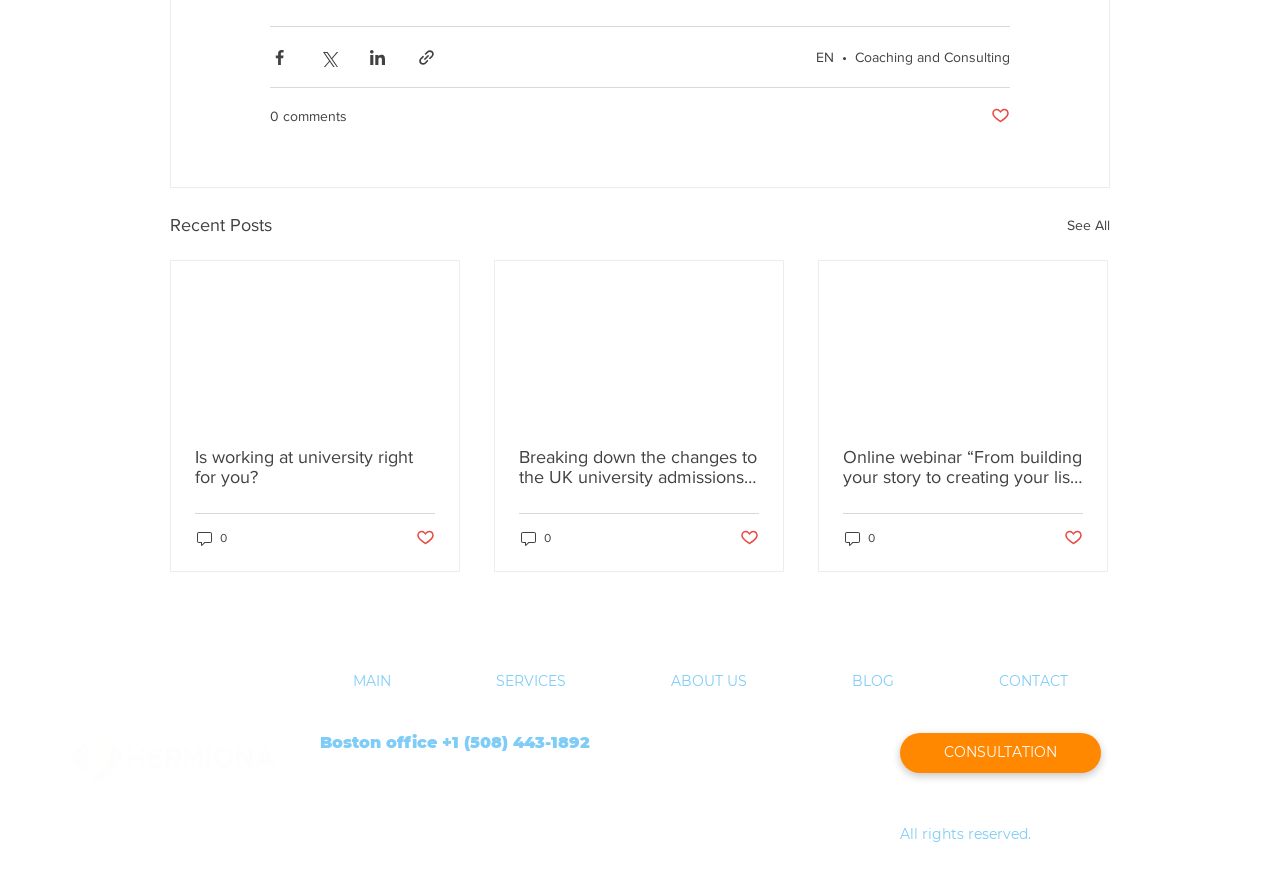Find the bounding box coordinates of the element to click in order to complete this instruction: "Like the post". The bounding box coordinates must be four float numbers between 0 and 1, denoted as [left, top, right, bottom].

[0.325, 0.591, 0.34, 0.614]